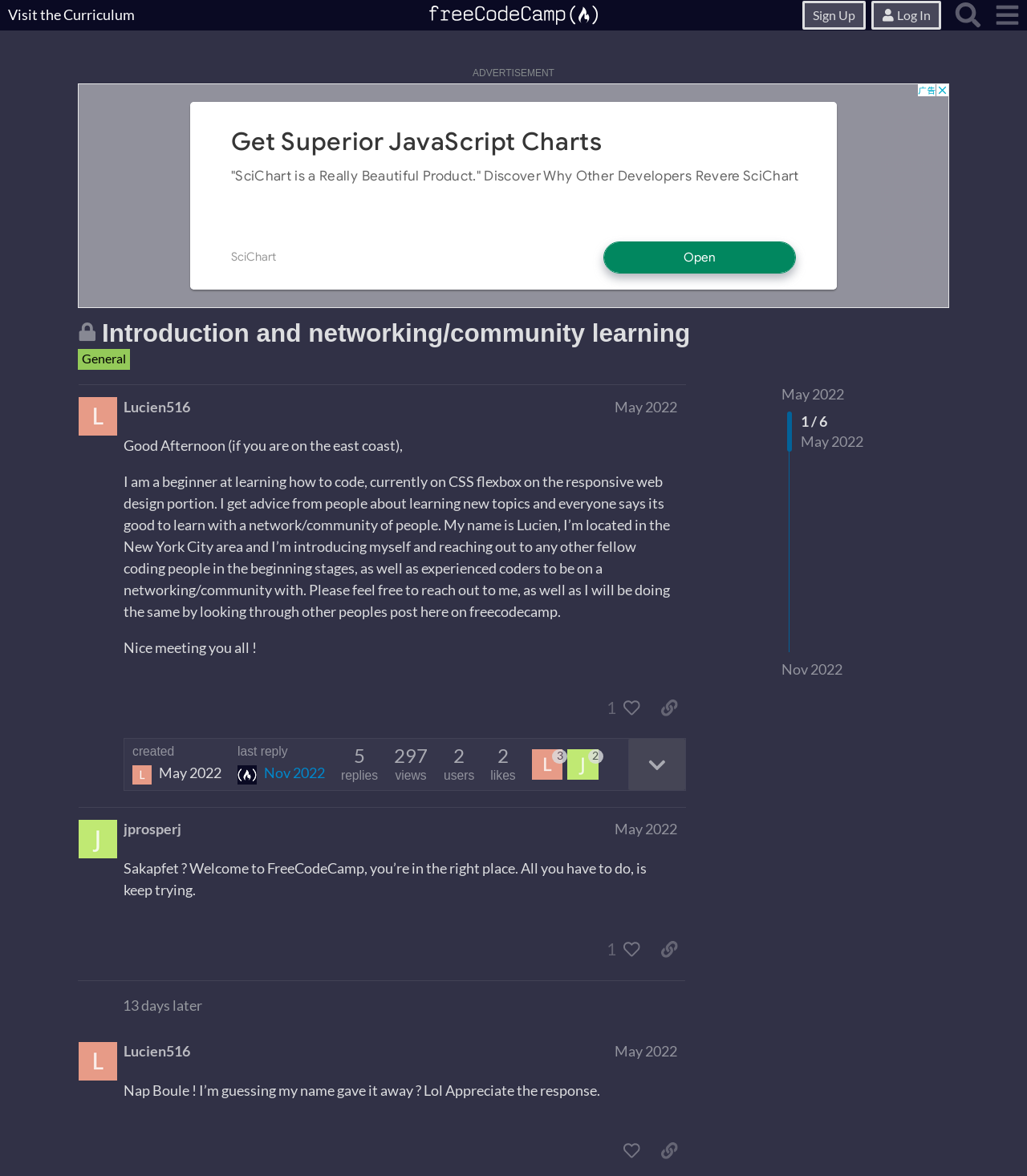Please find the bounding box coordinates for the clickable element needed to perform this instruction: "Search".

[0.923, 0.0, 0.962, 0.026]